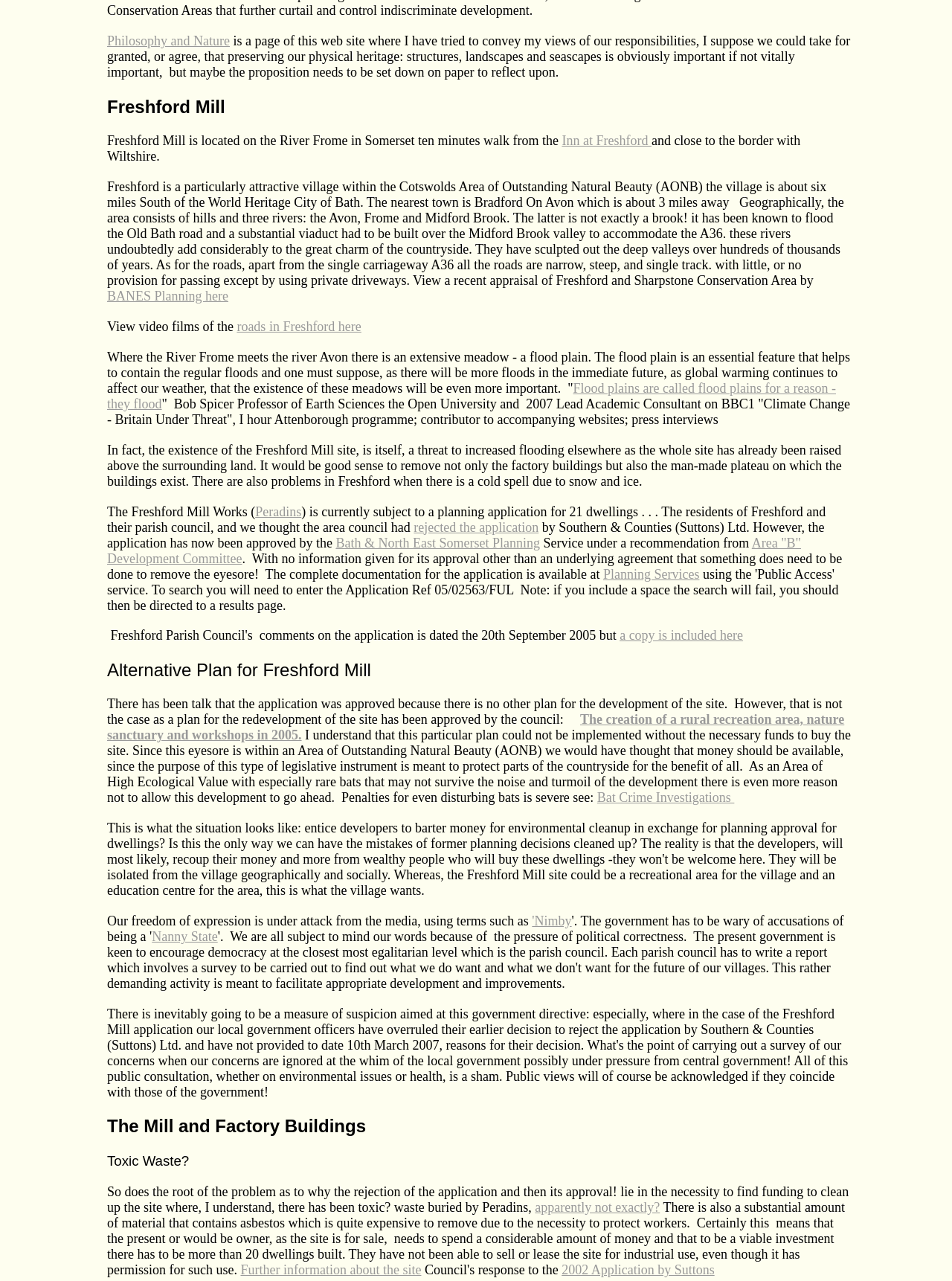Answer briefly with one word or phrase:
What is the concern about the development of Freshford Mill?

Environmental cleanup and disturbance to bats